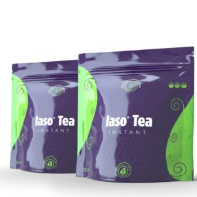Give a concise answer using one word or a phrase to the following question:
What is the purpose of Iaso Tea Instant?

Supports health goals